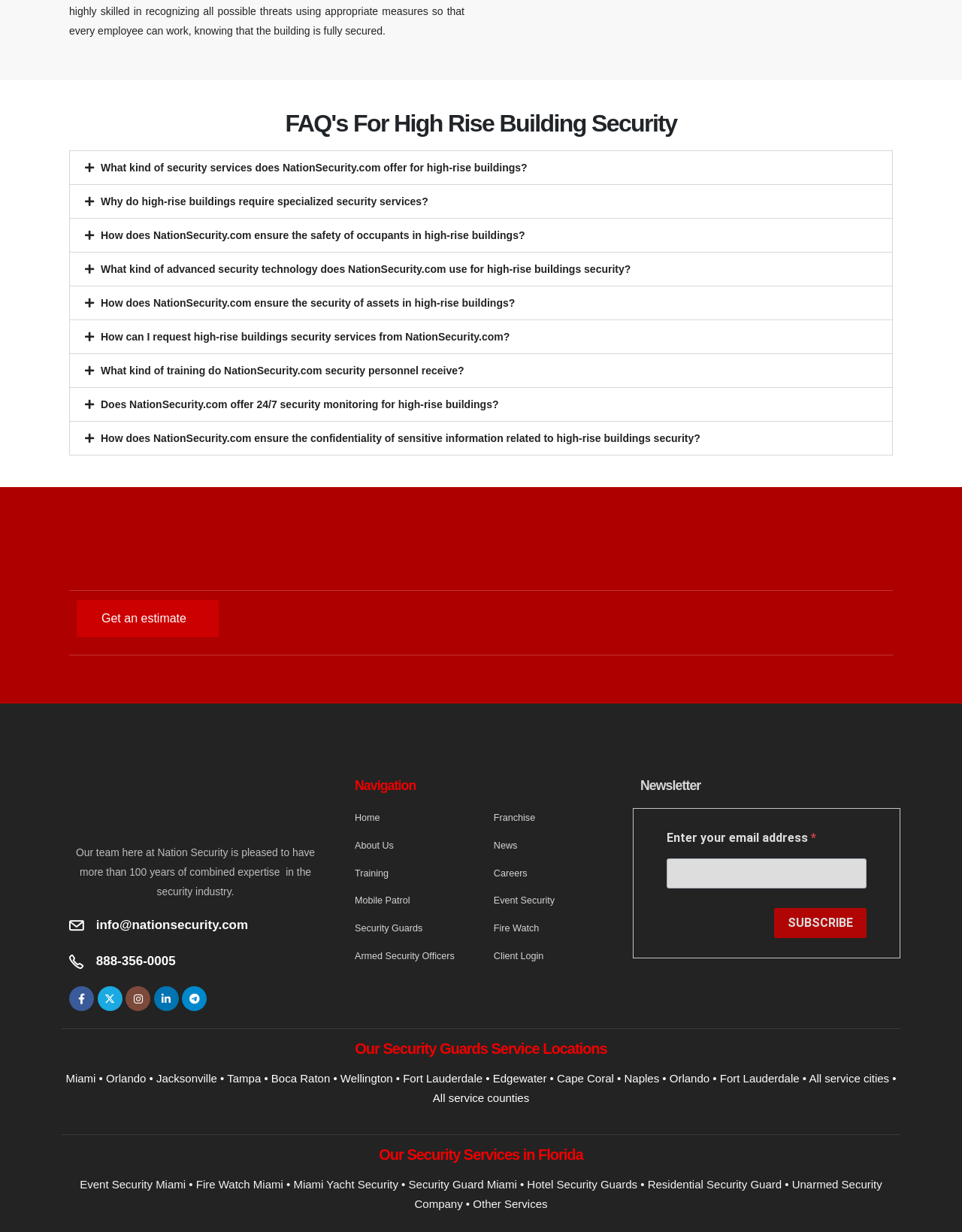Determine the bounding box coordinates of the area to click in order to meet this instruction: "Request high-rise buildings security services".

[0.105, 0.268, 0.53, 0.278]